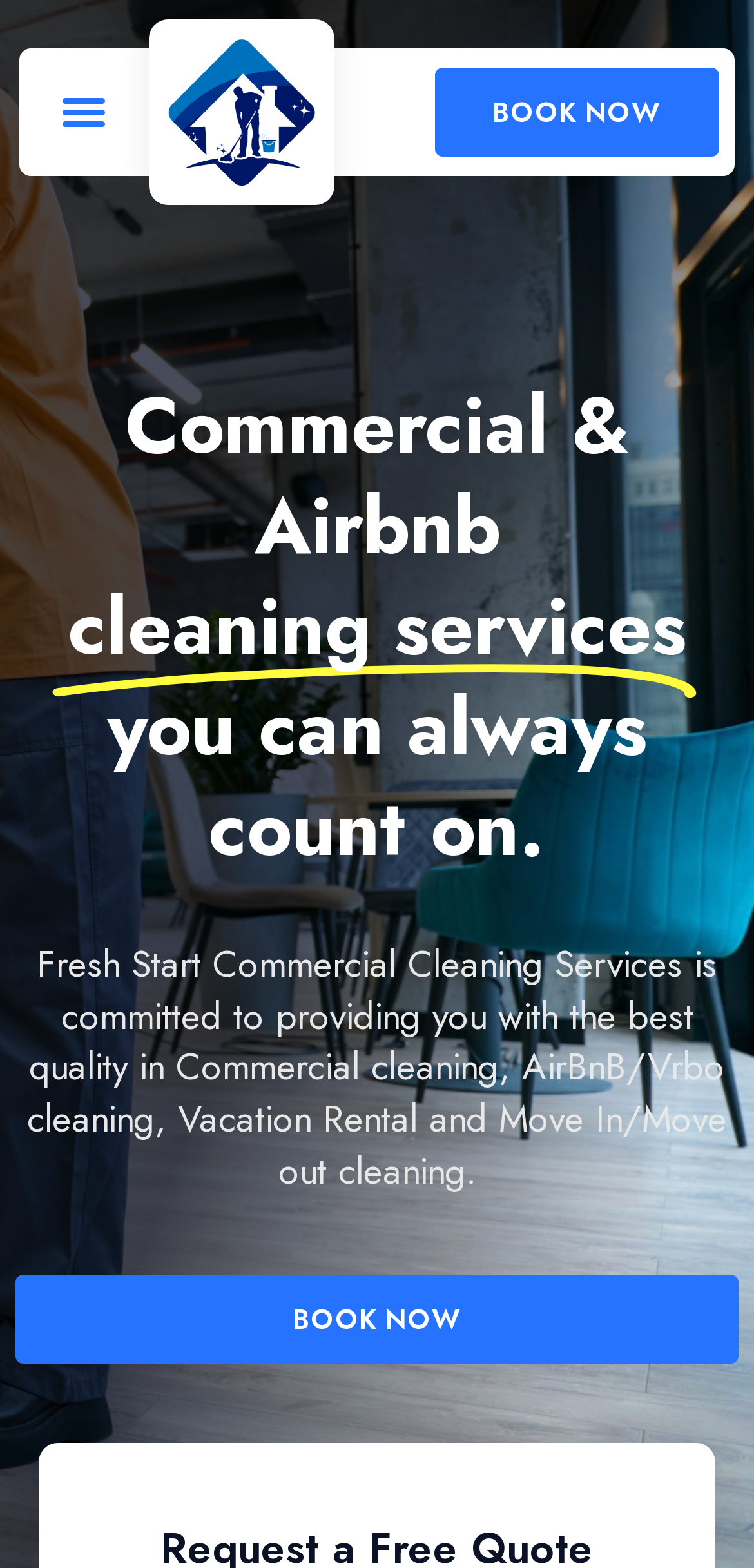Identify and provide the bounding box coordinates of the UI element described: "Menu". The coordinates should be formatted as [left, top, right, bottom], with each number being a float between 0 and 1.

[0.065, 0.049, 0.157, 0.094]